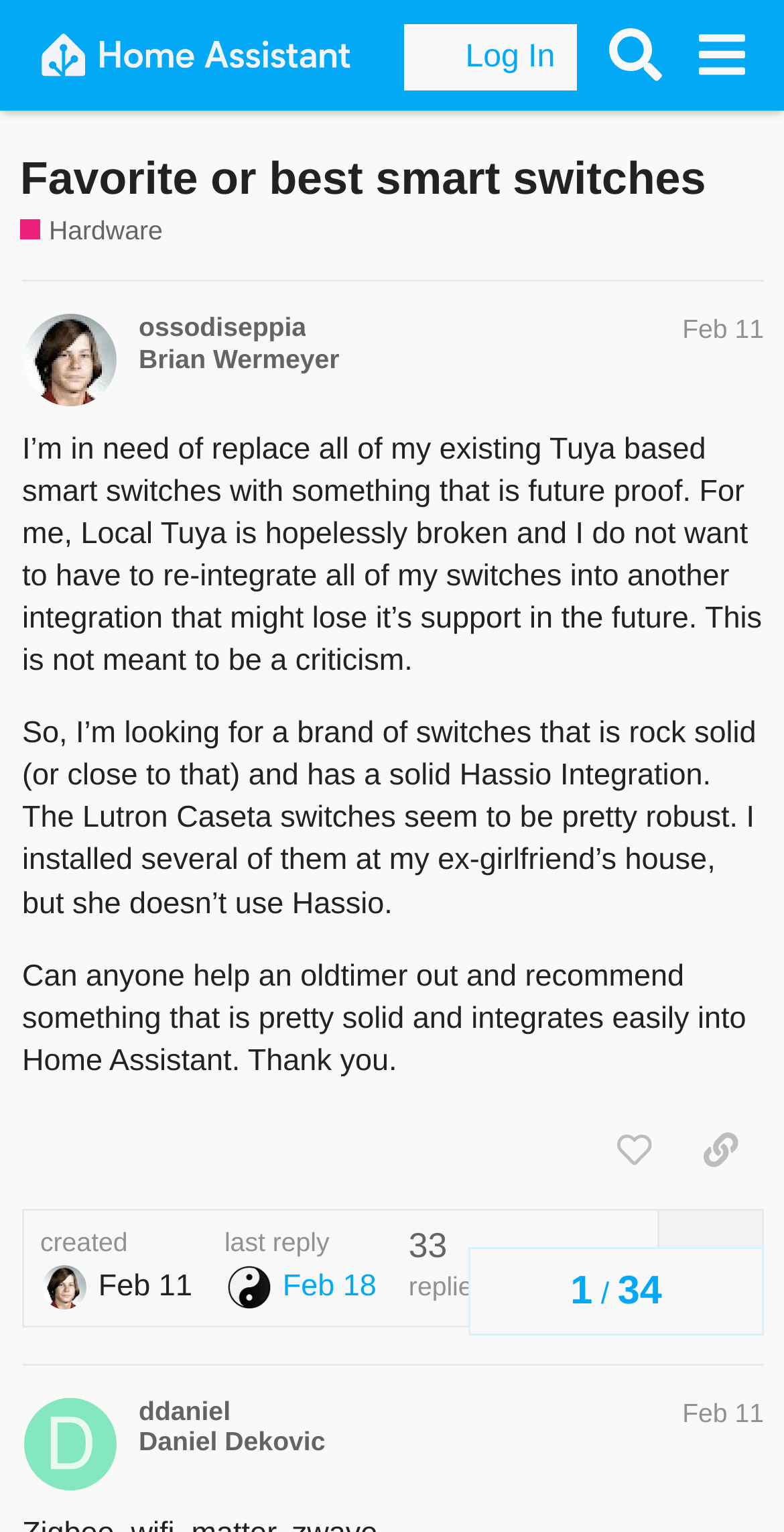Pinpoint the bounding box coordinates of the clickable element needed to complete the instruction: "Visit the YouTube channel". The coordinates should be provided as four float numbers between 0 and 1: [left, top, right, bottom].

None